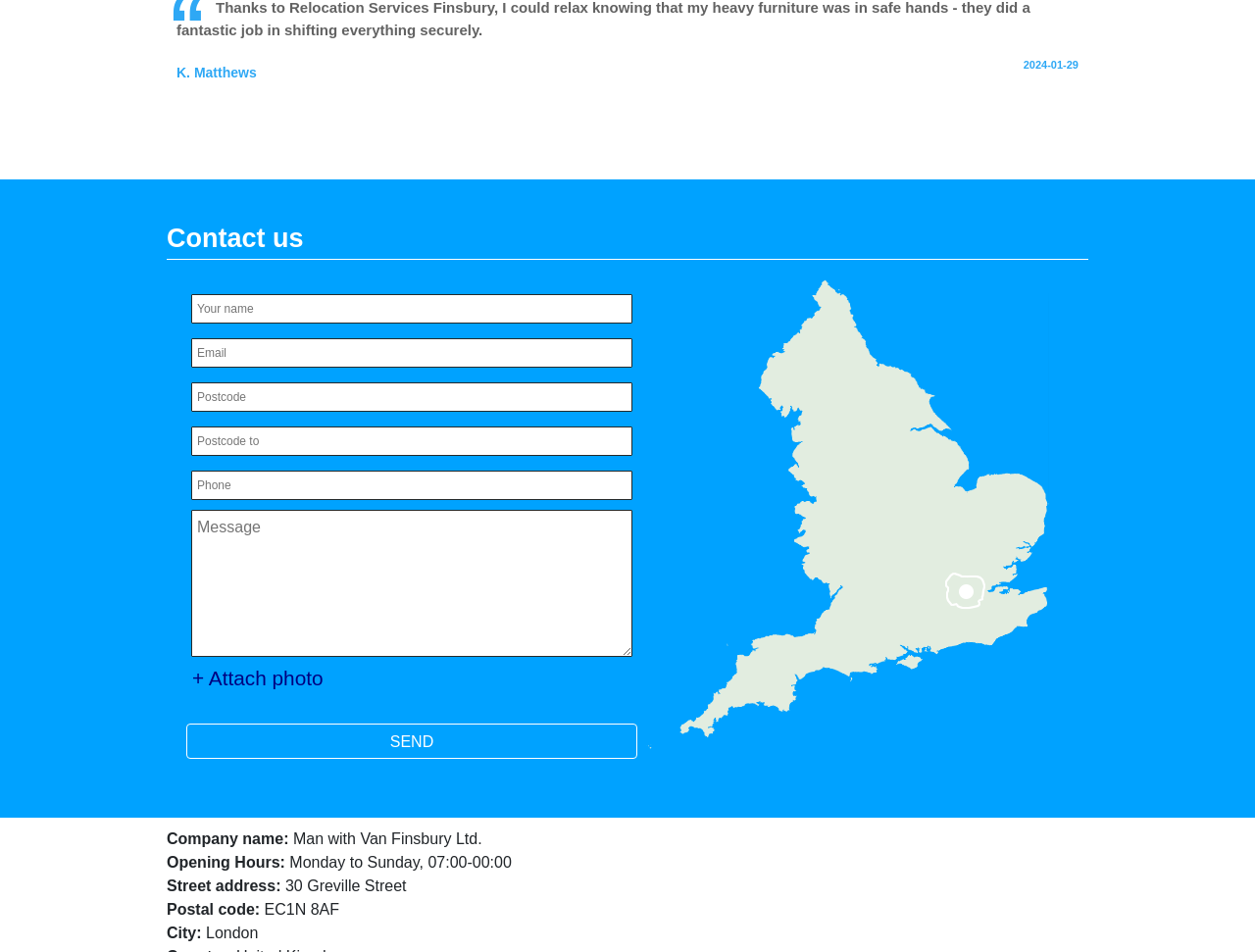Please find the bounding box coordinates of the element that must be clicked to perform the given instruction: "Enter your email". The coordinates should be four float numbers from 0 to 1, i.e., [left, top, right, bottom].

[0.152, 0.355, 0.504, 0.386]